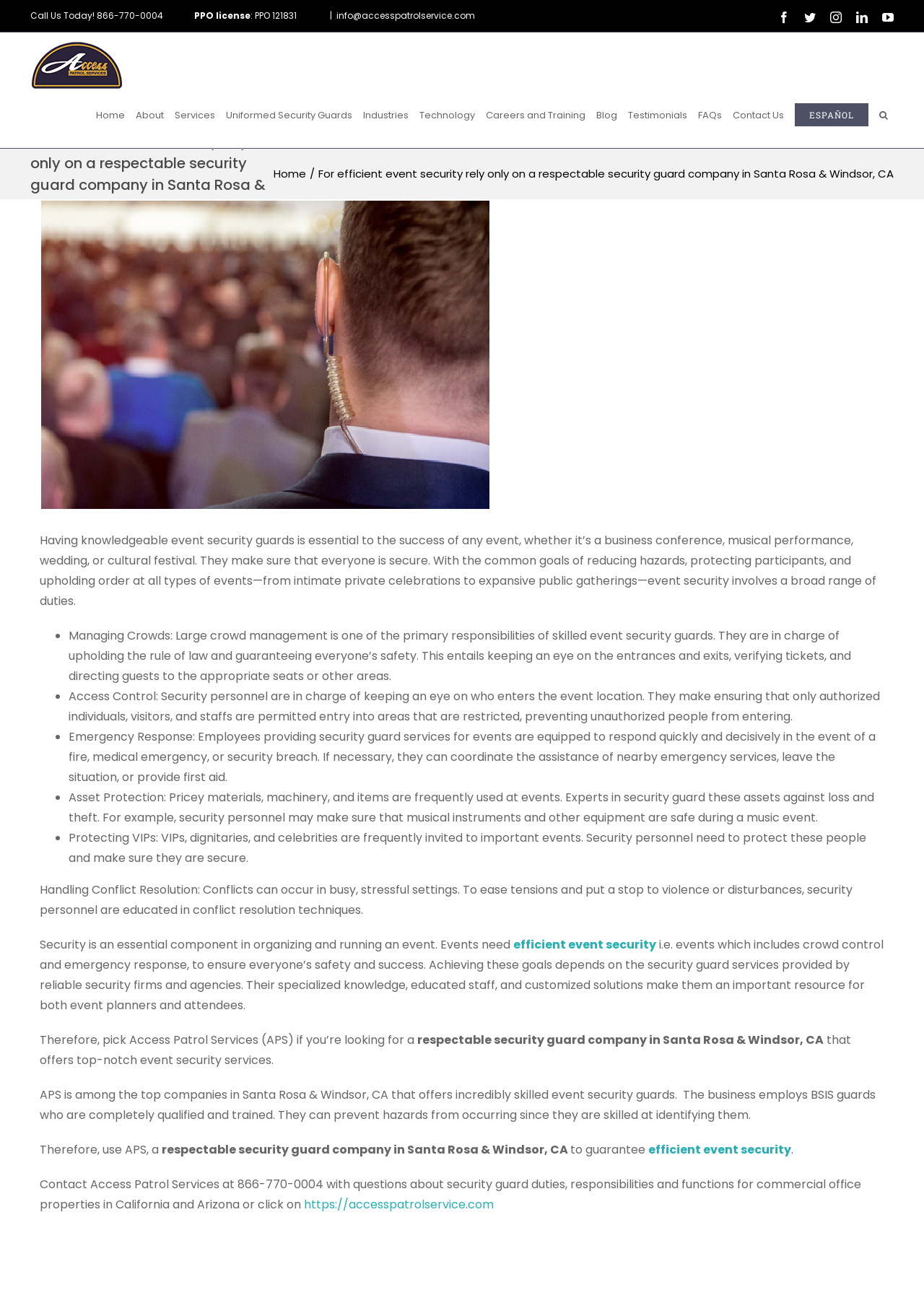Generate a detailed explanation of the webpage's features and information.

This webpage is about Access Patrol Service (APS), a security guard company in Santa Rosa and Windsor, CA. At the top, there is a logo of APS, accompanied by a navigation menu with various options such as Home, About, Services, and Contact Us. Below the logo, there is a call-to-action link "Call Us Today! 866-770-0004" and the company's license information "PPO license: PPO 121831". 

On the top-right corner, there are social media links to Facebook, Twitter, Instagram, LinkedIn, and YouTube. 

The main content of the webpage is divided into sections. The first section has a heading that emphasizes the importance of efficient event security and introduces APS as a respectable security guard company. 

The following section explains the duties of event security guards, including managing crowds, access control, emergency response, asset protection, and protecting VIPs. These points are listed in bullet form, making it easy to read and understand.

The next section highlights the importance of security in event planning and how APS can provide top-notch event security services. It mentions that APS is a reliable security firm with skilled and trained staff, offering customized solutions for event planners and attendees.

The webpage also includes a call-to-action, encouraging users to contact APS for efficient event security services. There is a link to the company's website and a phone number to reach out to them.